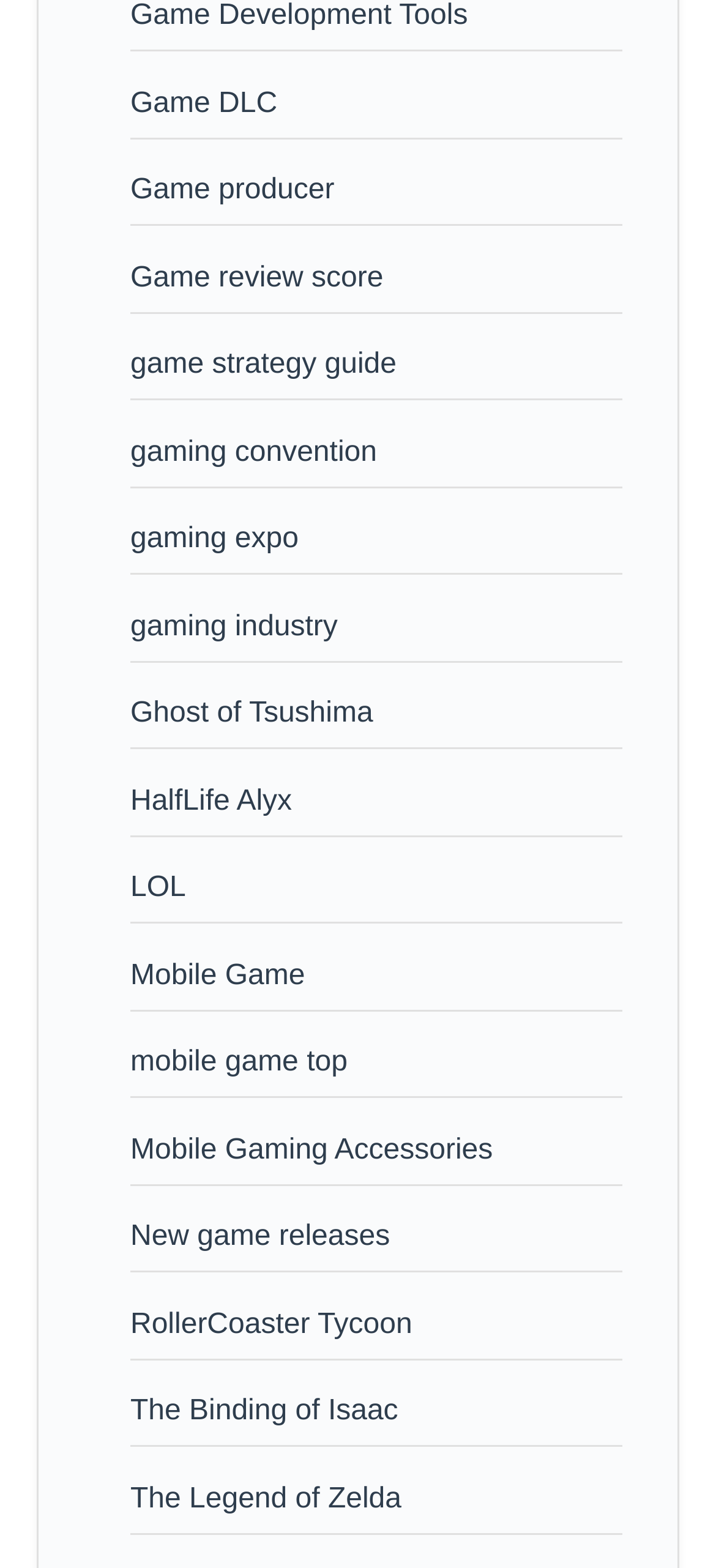Respond with a single word or short phrase to the following question: 
How many gaming conventions are mentioned?

2